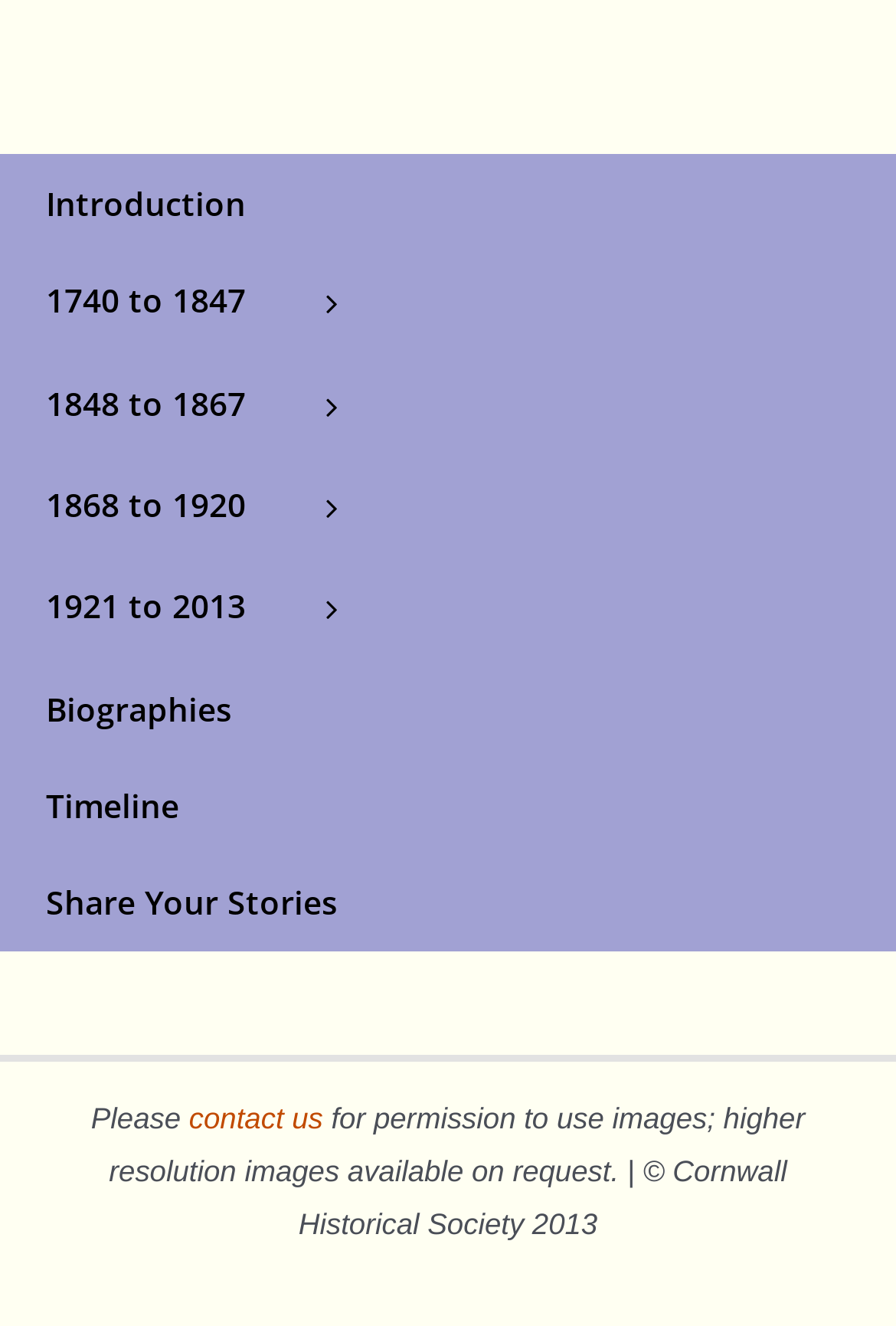What is the first link in the secondary navigation?
Refer to the screenshot and answer in one word or phrase.

Introduction